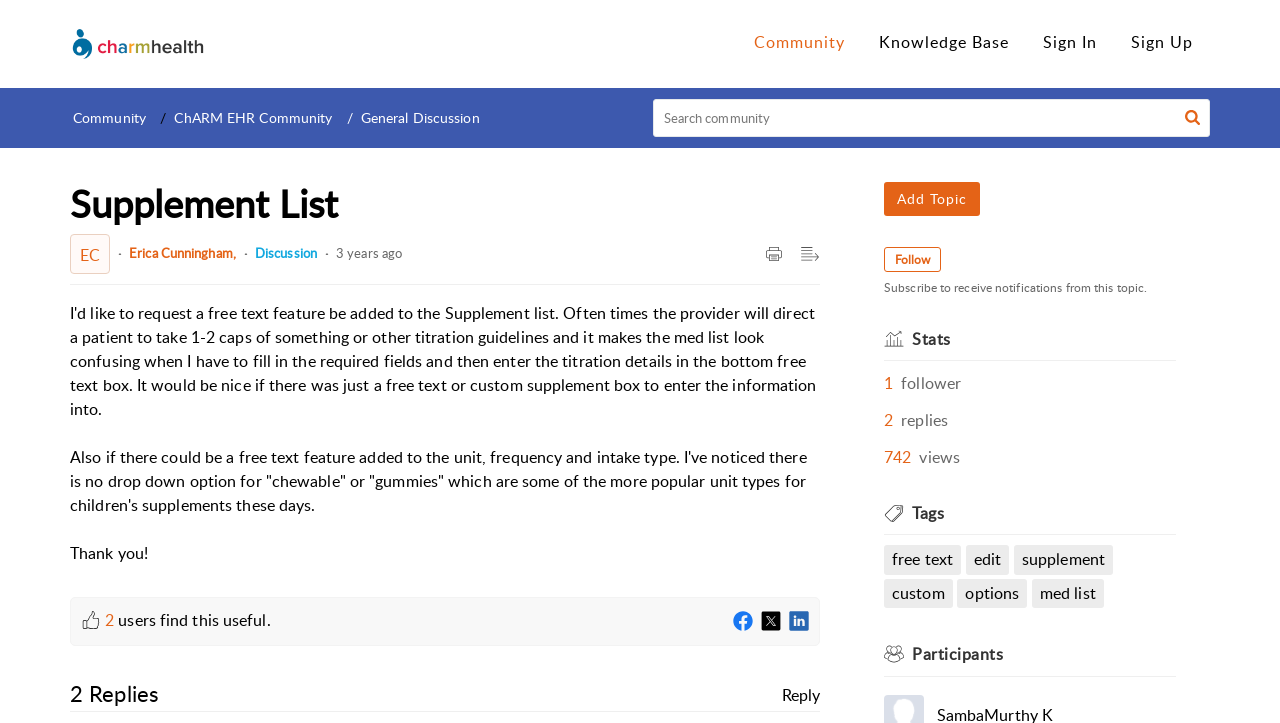Extract the bounding box coordinates for the described element: "EC". The coordinates should be represented as four float numbers between 0 and 1: [left, top, right, bottom].

[0.055, 0.337, 0.086, 0.362]